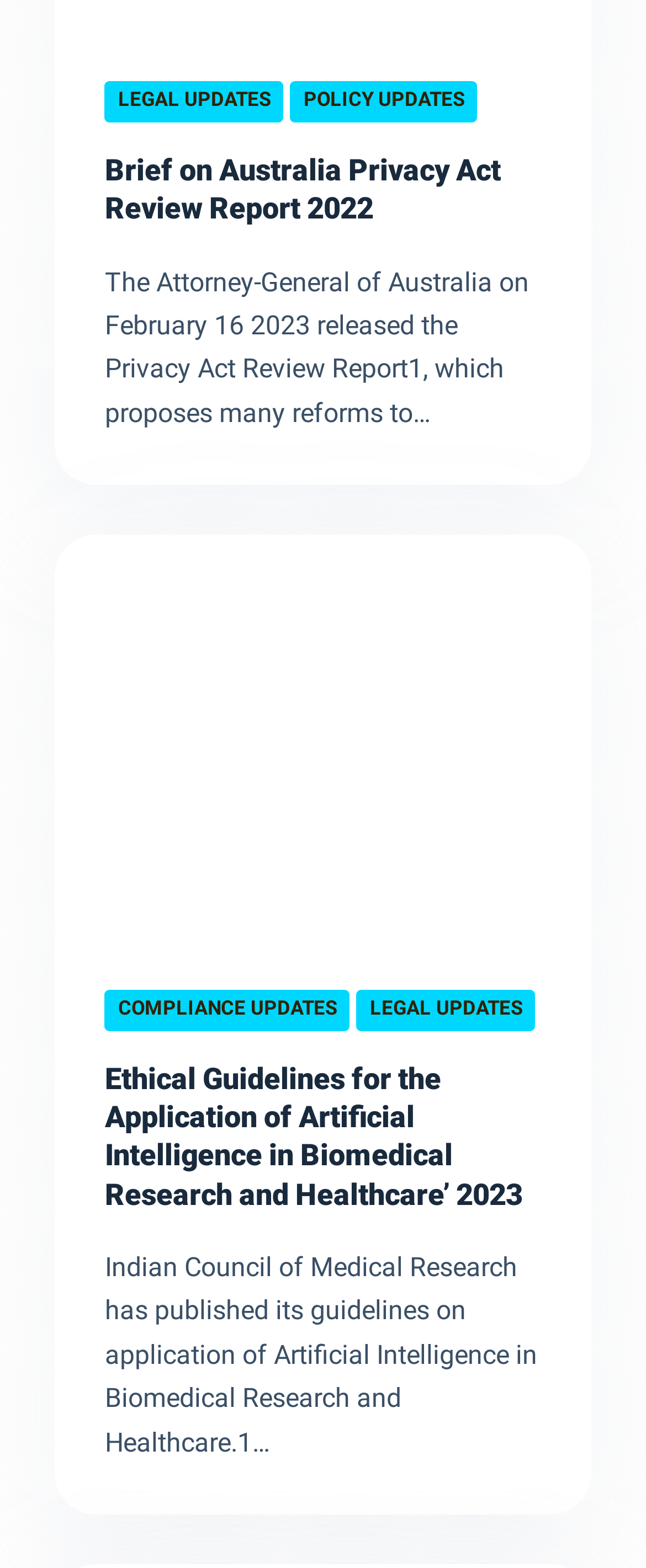What is the position of the 'POLICY UPDATES' link?
Please respond to the question with a detailed and well-explained answer.

I determined the position of the 'POLICY UPDATES' link by looking at its bounding box coordinates [0.45, 0.052, 0.74, 0.078] which indicates that it is located at the top-right of the webpage.